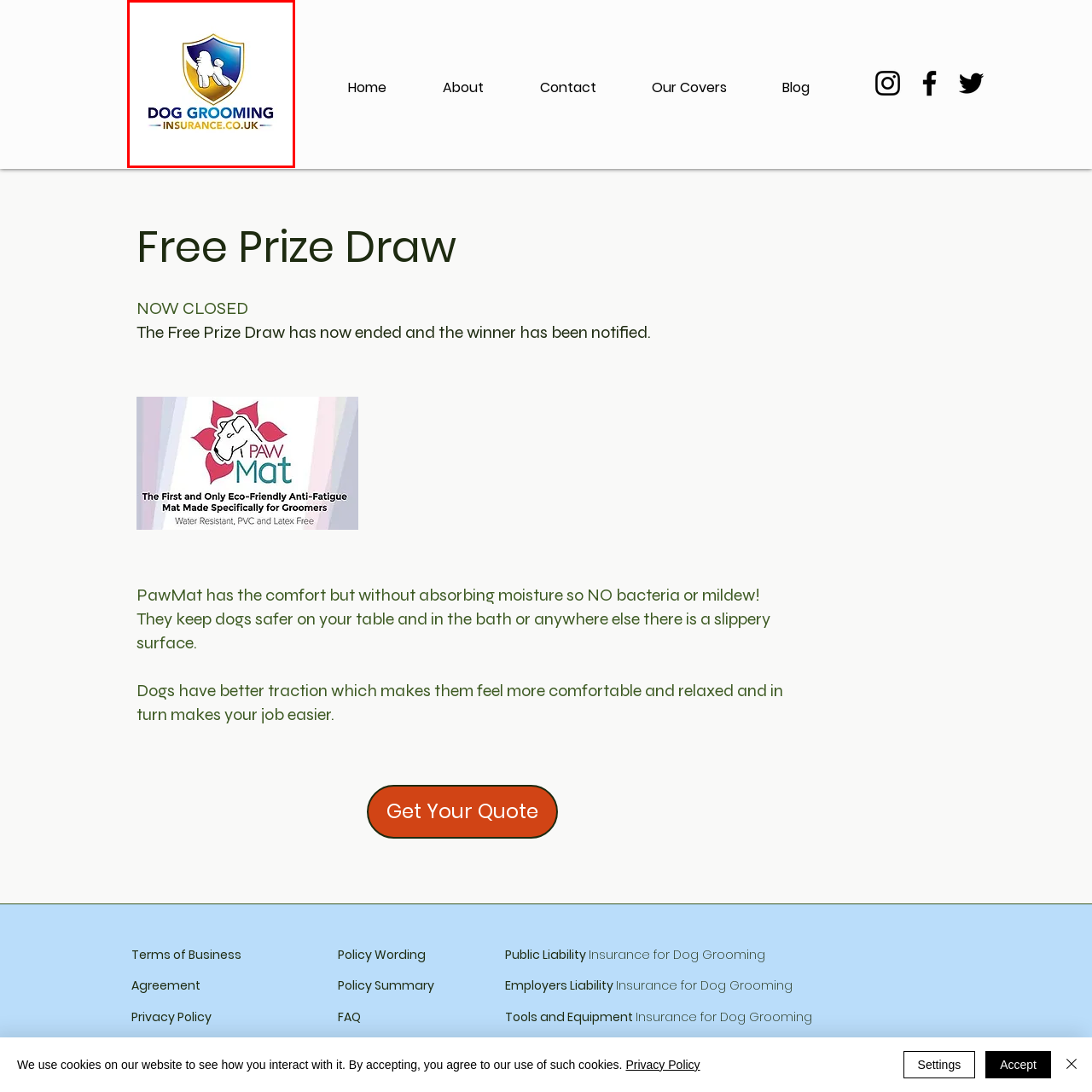Observe the image inside the red bounding box and answer briefly using a single word or phrase: What color is the gradient of the logo?

Blue and gold